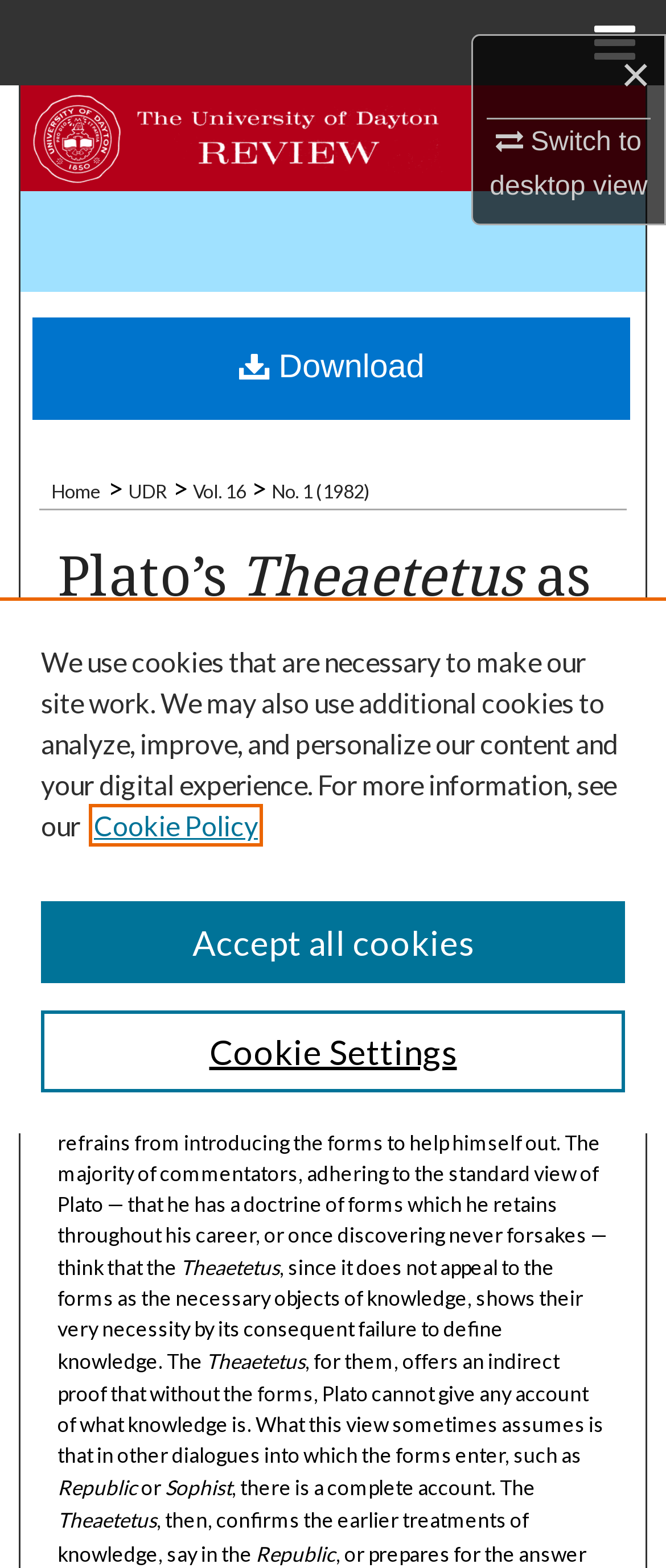What is the purpose of the cookie banner?
Using the image as a reference, deliver a detailed and thorough answer to the question.

The cookie banner is a region located at the bottom of the webpage which informs users about the use of cookies on the website. It provides options for users to accept or customize their cookie settings, indicating that its purpose is to inform users about cookie usage and obtain their consent.